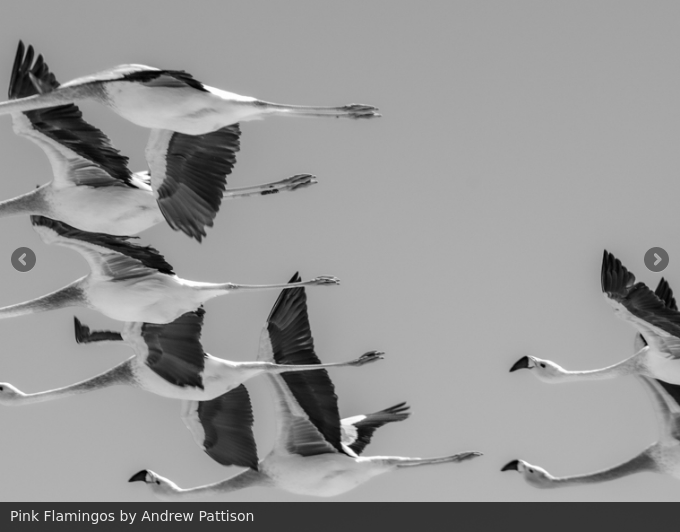Analyze the image and deliver a detailed answer to the question: What is the background color of the image?

The caption describes the background of the image as pale, which implies that the background color is a light or soft tone.